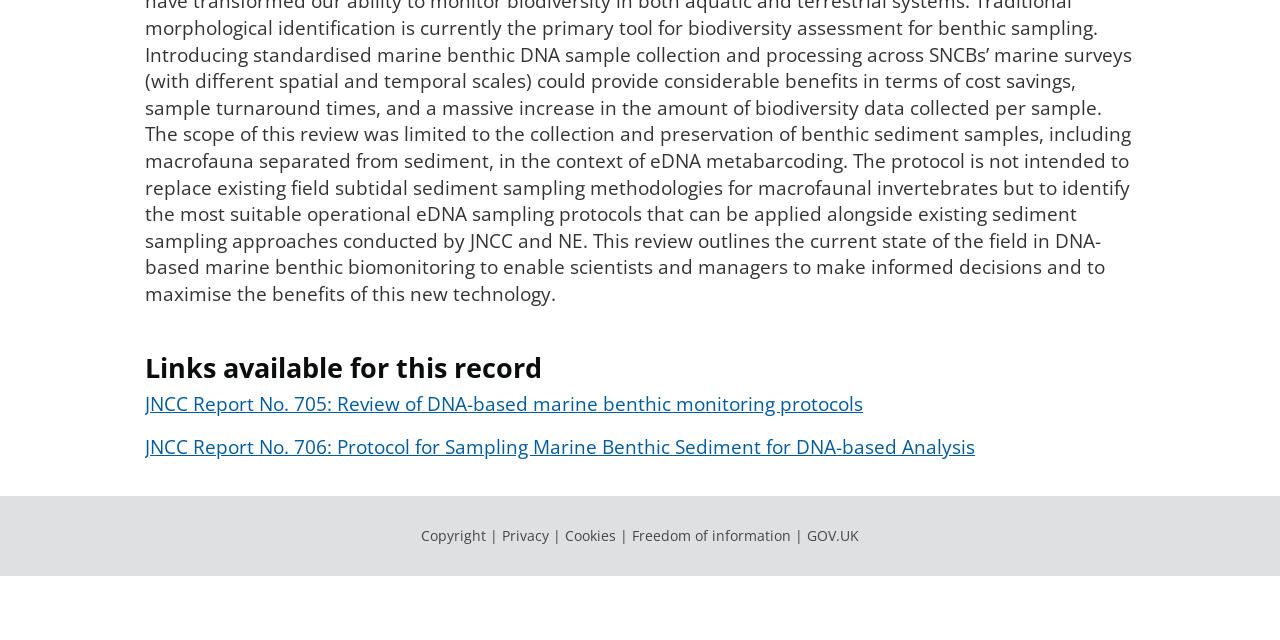Using the given element description, provide the bounding box coordinates (top-left x, top-left y, bottom-right x, bottom-right y) for the corresponding UI element in the screenshot: Copyright

[0.329, 0.822, 0.38, 0.852]